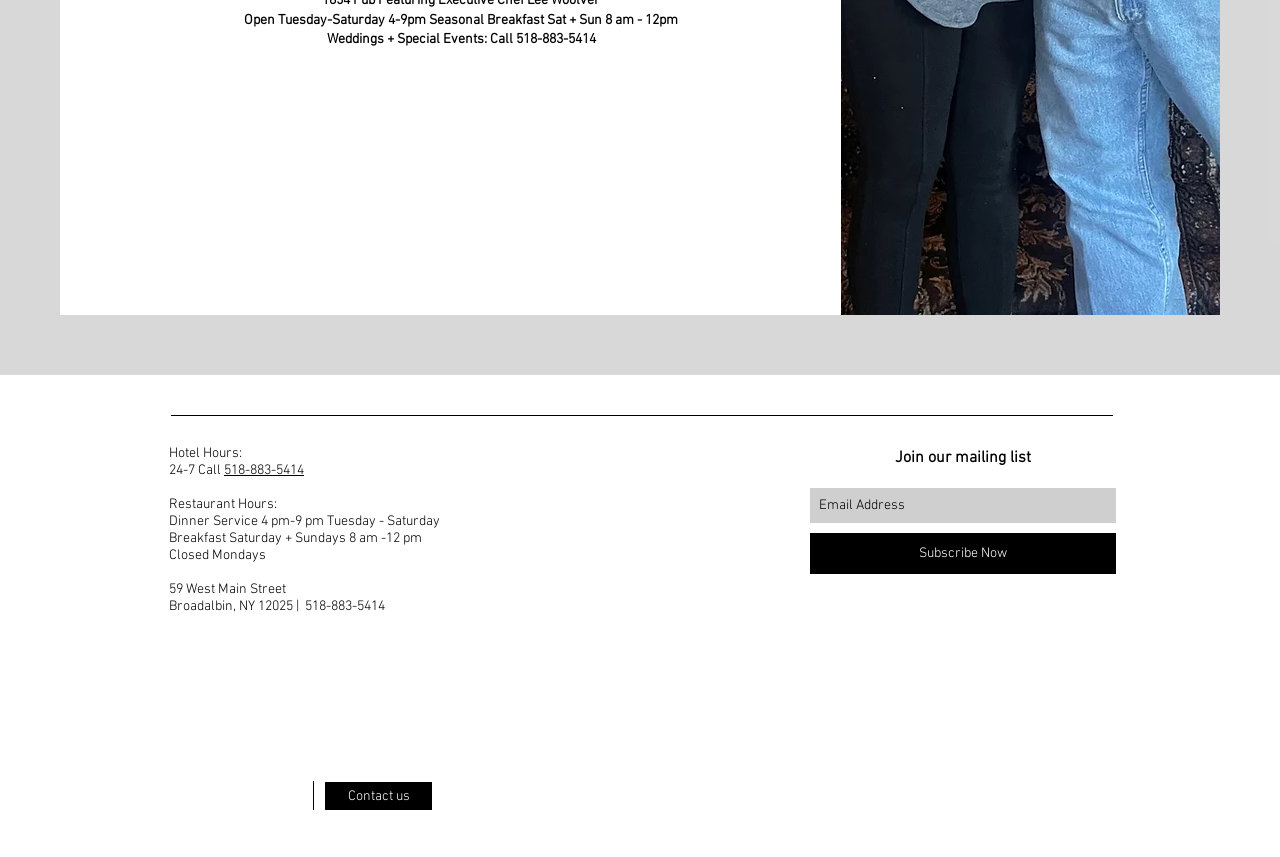Provide the bounding box coordinates of the HTML element this sentence describes: "518-883-5414". The bounding box coordinates consist of four float numbers between 0 and 1, i.e., [left, top, right, bottom].

[0.175, 0.54, 0.238, 0.559]